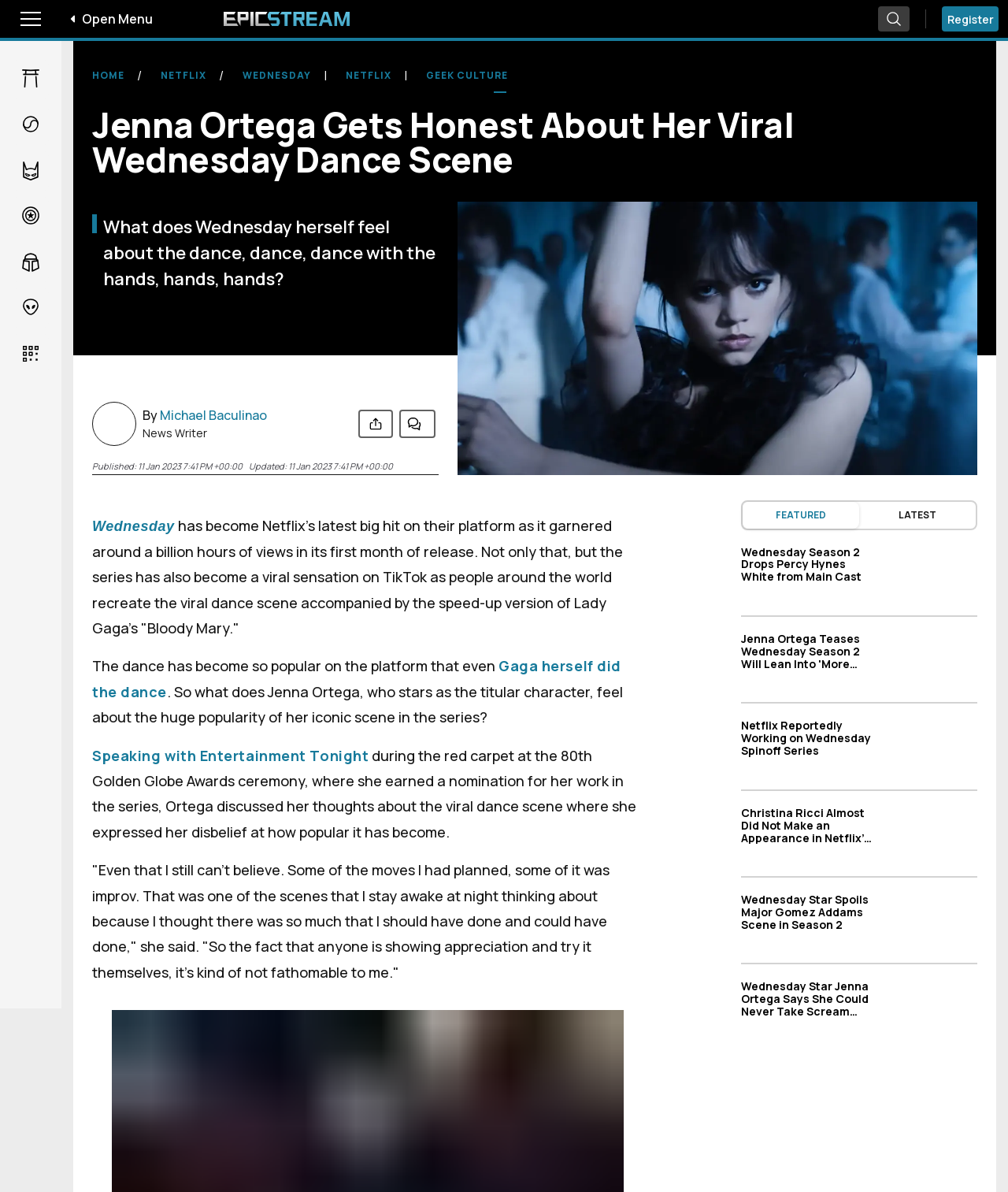Please indicate the bounding box coordinates for the clickable area to complete the following task: "Read article about Jenna Ortega". The coordinates should be specified as four float numbers between 0 and 1, i.e., [left, top, right, bottom].

[0.091, 0.433, 0.618, 0.535]